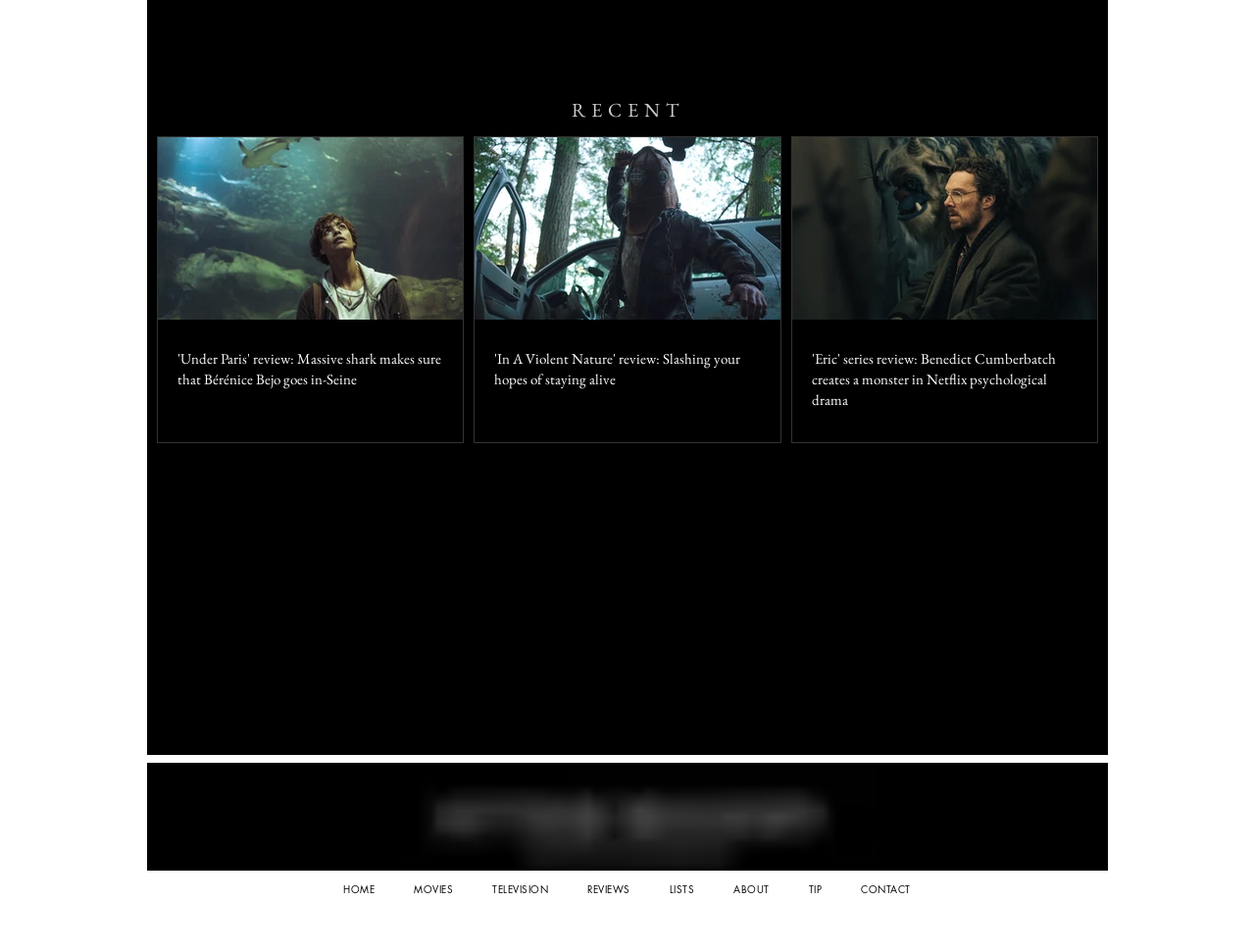What is the category of the post 'Under Paris' review?
Provide an in-depth and detailed explanation in response to the question.

The post 'Under Paris' review is categorized as a movie review because it is listed under the 'Post list. Select a post to read.' region, which suggests that it is a review of a film.